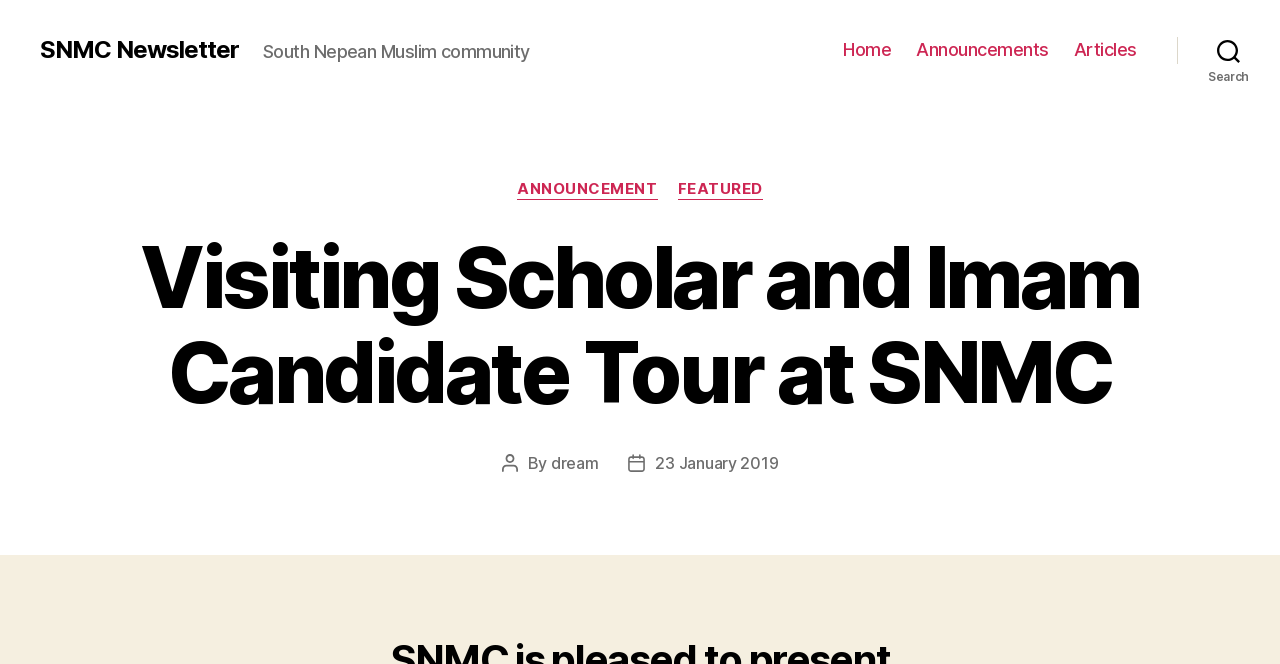Predict the bounding box coordinates of the area that should be clicked to accomplish the following instruction: "search". The bounding box coordinates should consist of four float numbers between 0 and 1, i.e., [left, top, right, bottom].

[0.92, 0.042, 1.0, 0.108]